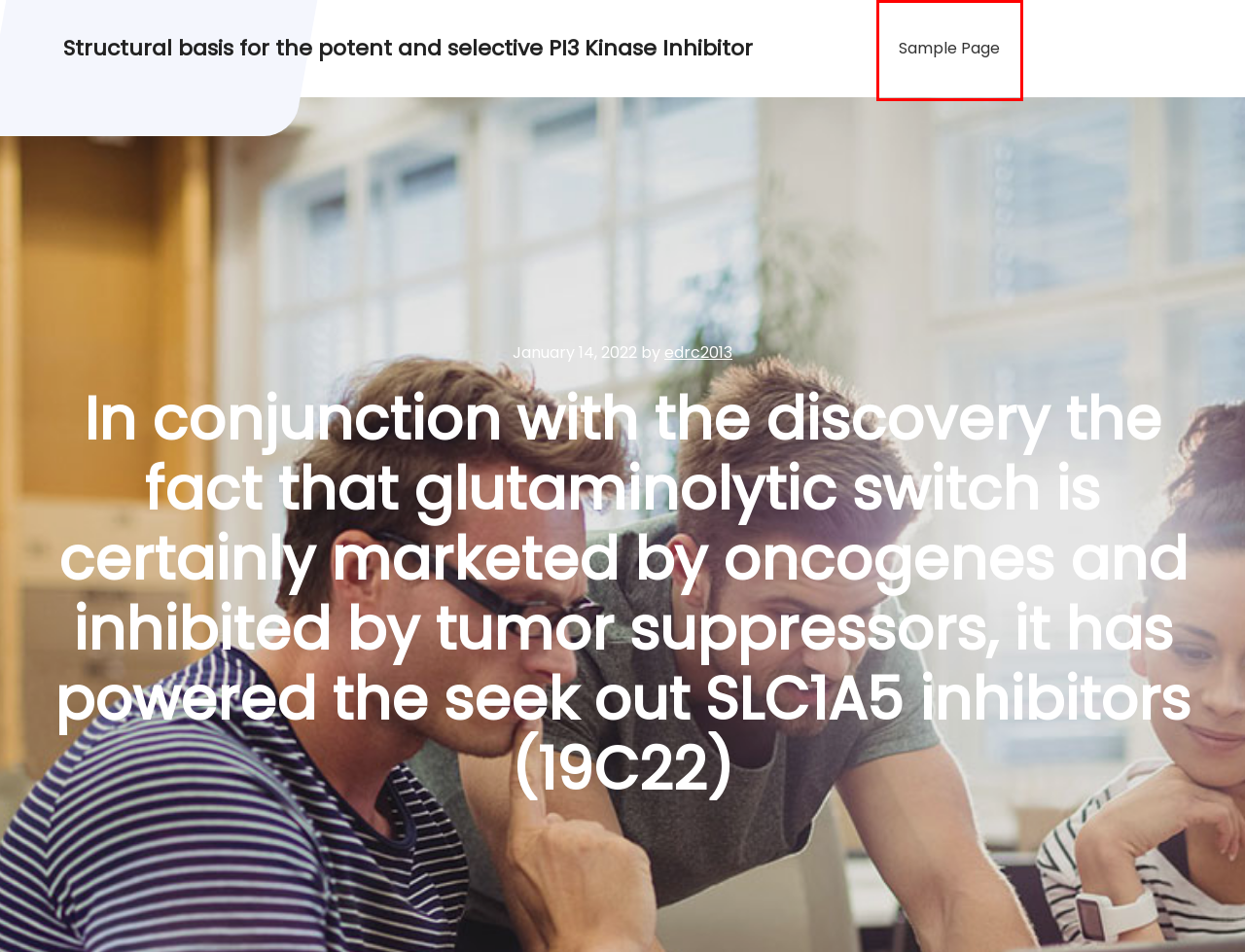Examine the screenshot of a webpage with a red bounding box around a UI element. Your task is to identify the webpage description that best corresponds to the new webpage after clicking the specified element. The given options are:
A. edrc2013 – Structural basis for the potent and selective PI3 Kinase Inhibitor
B. Tau – Structural basis for the potent and selective PI3 Kinase Inhibitor
C. Dopaminergic-Related – Structural basis for the potent and selective PI3 Kinase Inhibitor
D. CaM Kinase Kinase – Structural basis for the potent and selective PI3 Kinase Inhibitor
E. February 2022 – Structural basis for the potent and selective PI3 Kinase Inhibitor
F. Structural basis for the potent and selective PI3 Kinase Inhibitor – PI3K inhibitors
G. Sample Page – Structural basis for the potent and selective PI3 Kinase Inhibitor
H. Dopamine Transporters – Structural basis for the potent and selective PI3 Kinase Inhibitor

G